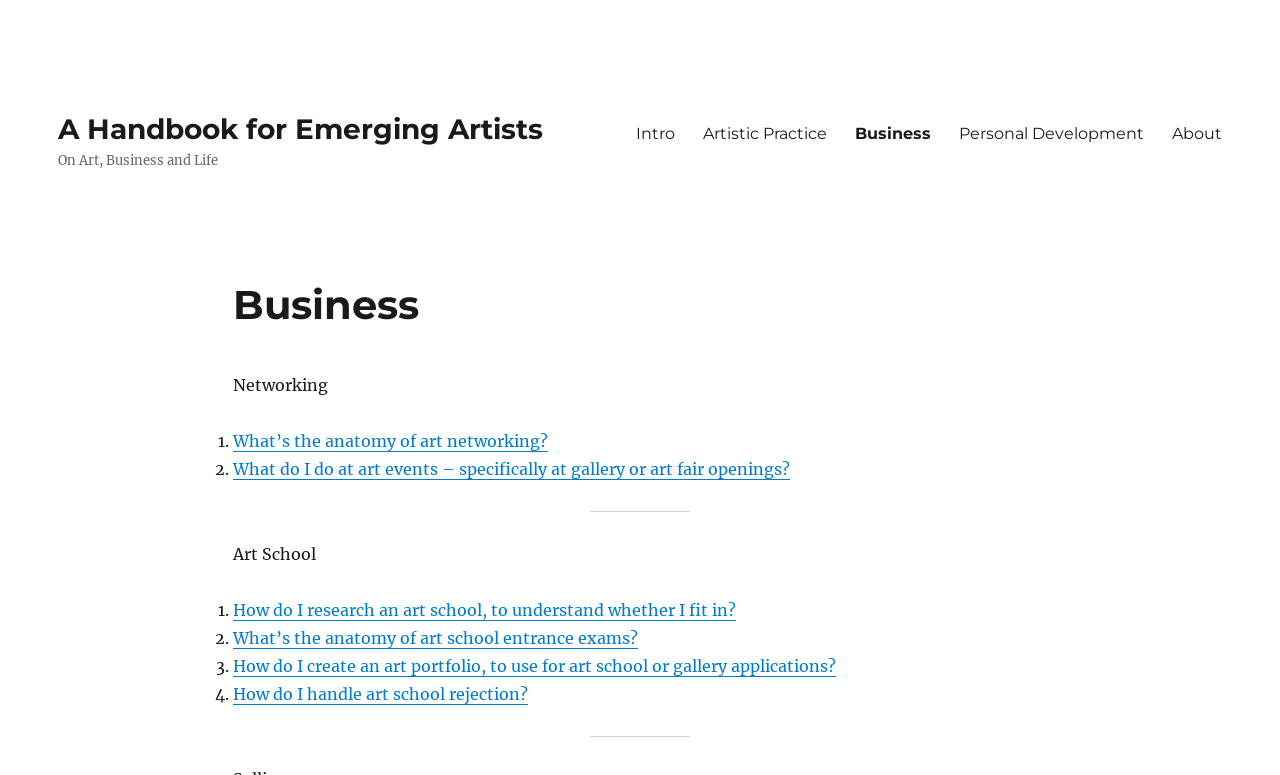Identify the bounding box of the HTML element described as: "Artistic Practice".

[0.538, 0.145, 0.657, 0.199]